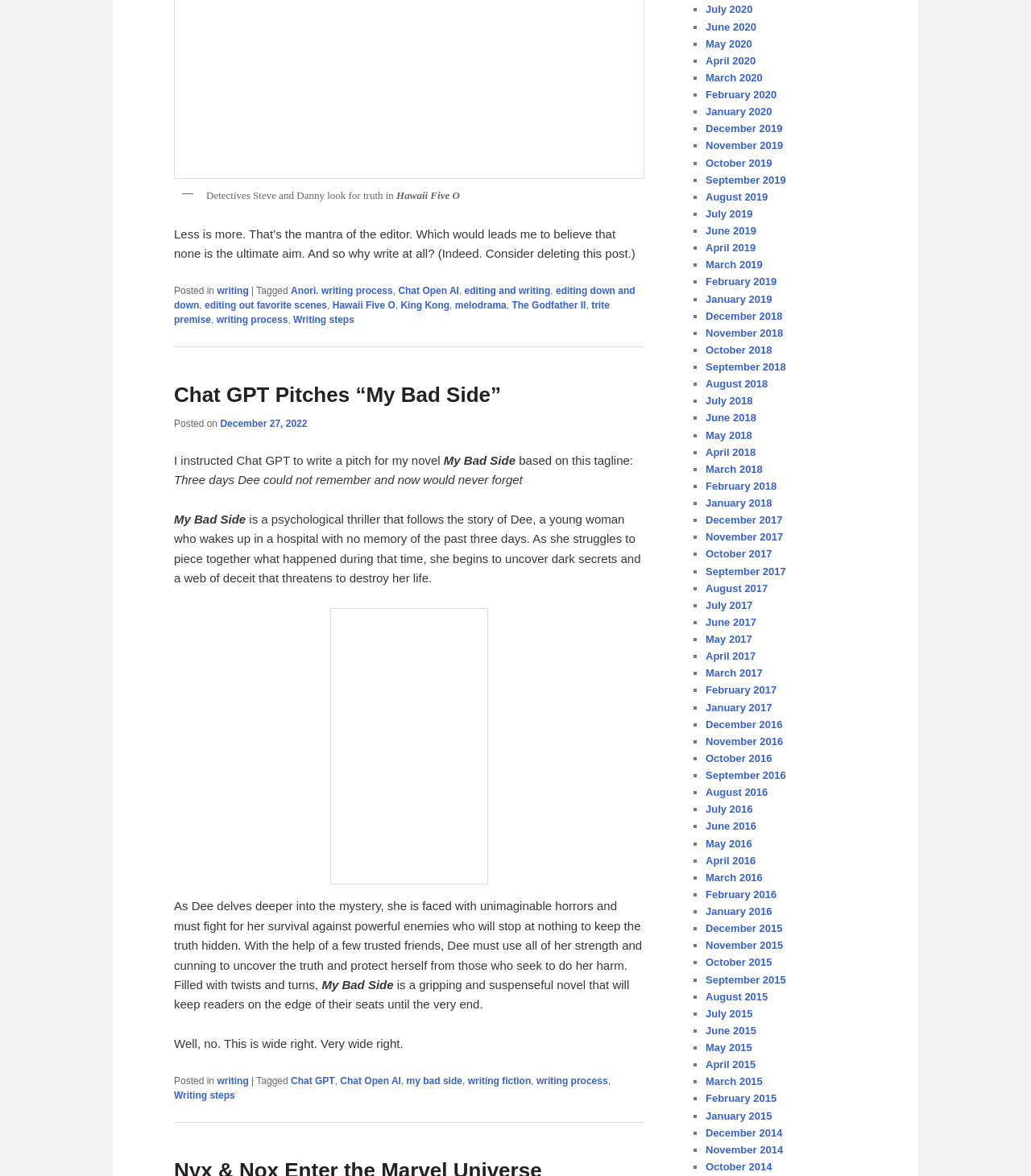What is the author's opinion about the pitch written by Chat GPT?
Provide a well-explained and detailed answer to the question.

I found the author's opinion by reading the text that says 'Well, no. This is wide right. Very wide right.' which indicates that the author is not satisfied with the pitch written by Chat GPT.